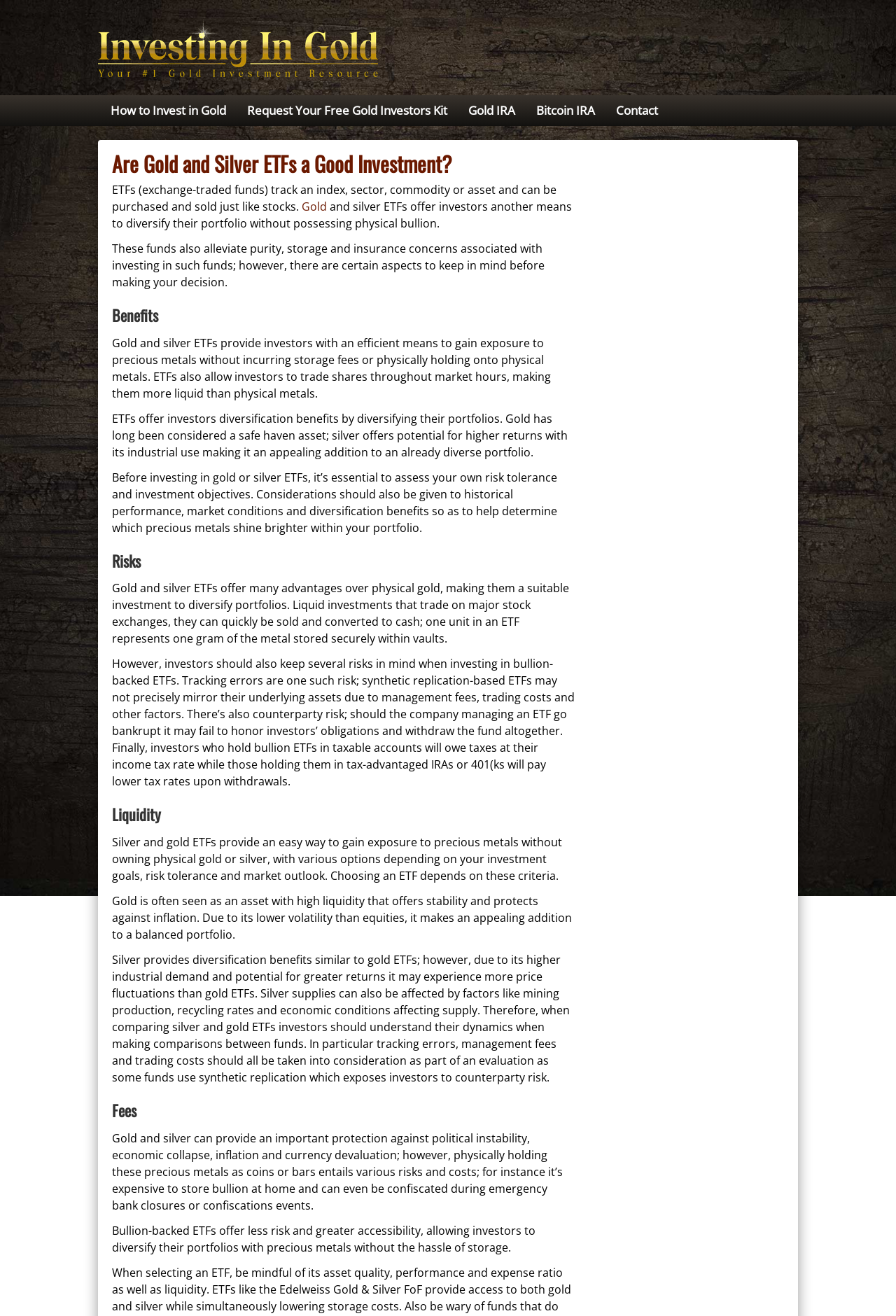Look at the image and answer the question in detail:
What is a consideration when investing in gold or silver ETFs?

According to the webpage, one of the considerations when investing in gold or silver ETFs is to assess your own risk tolerance and investment objectives, as well as historical performance, market conditions, and diversification benefits.